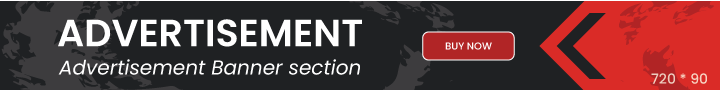Please answer the following question using a single word or phrase: What is the background motif of the banner?

Dark world map